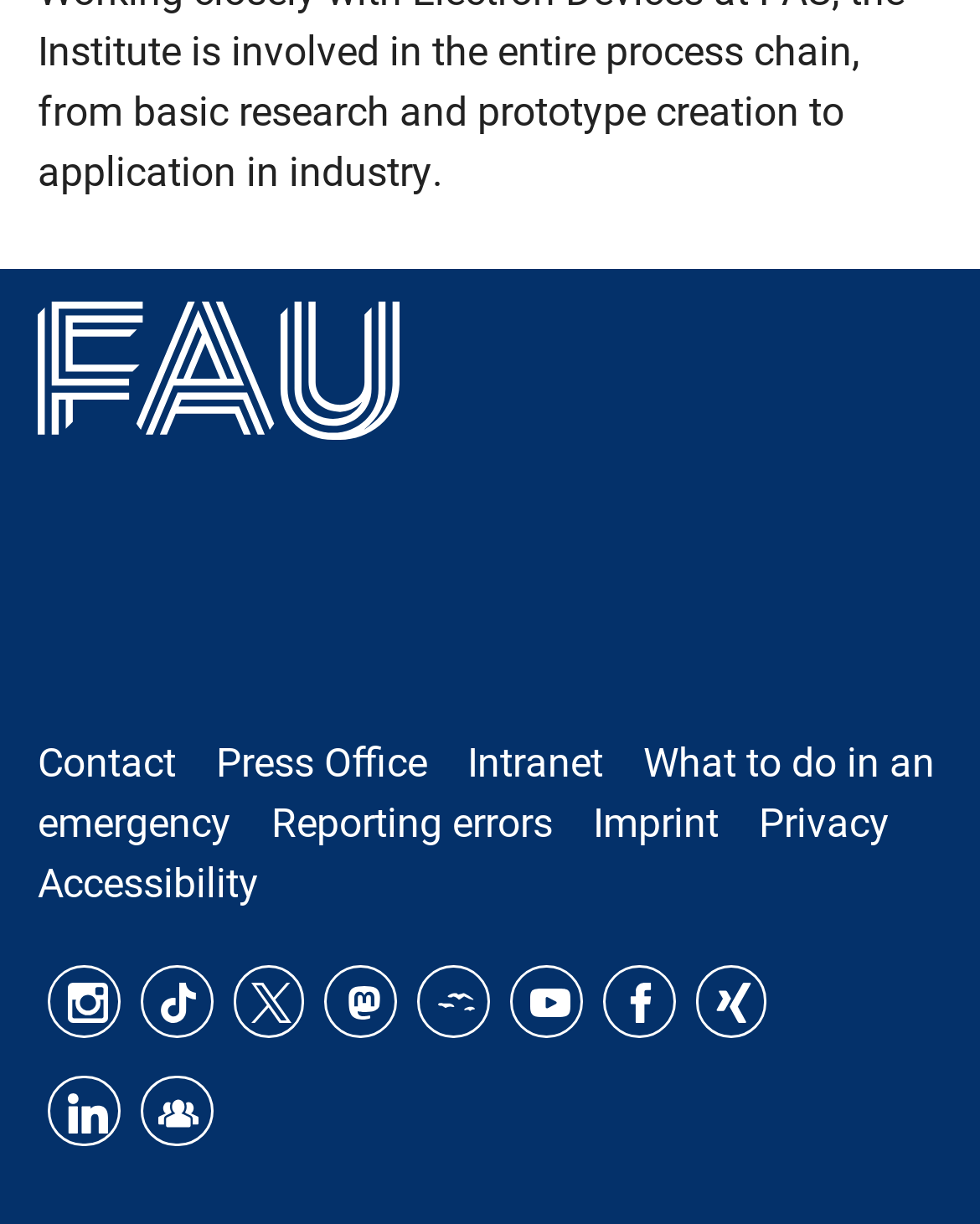Based on the element description: "Xing", identify the UI element and provide its bounding box coordinates. Use four float numbers between 0 and 1, [left, top, right, bottom].

[0.709, 0.788, 0.783, 0.847]